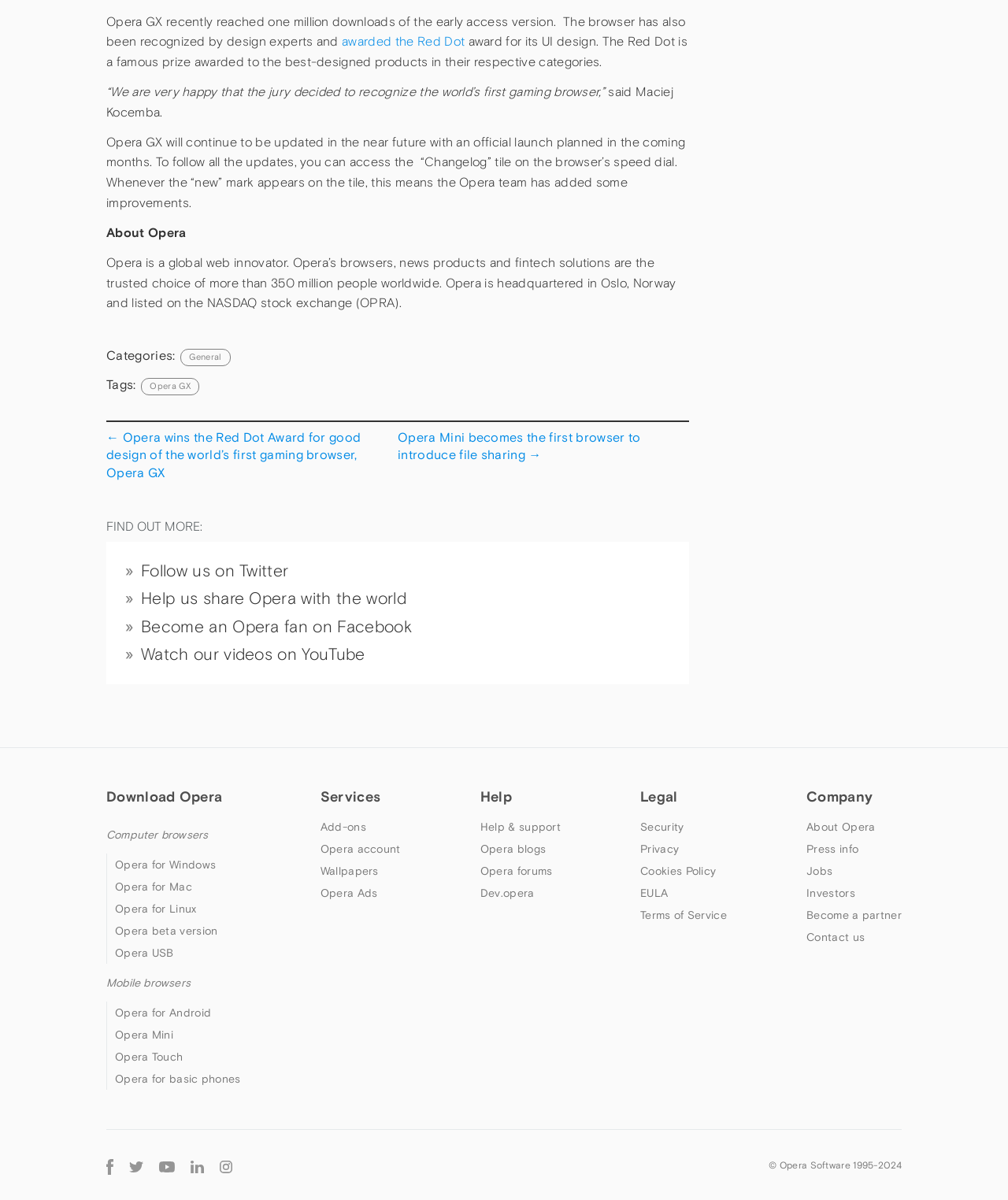Specify the bounding box coordinates for the region that must be clicked to perform the given instruction: "Learn about Online Advertising".

None